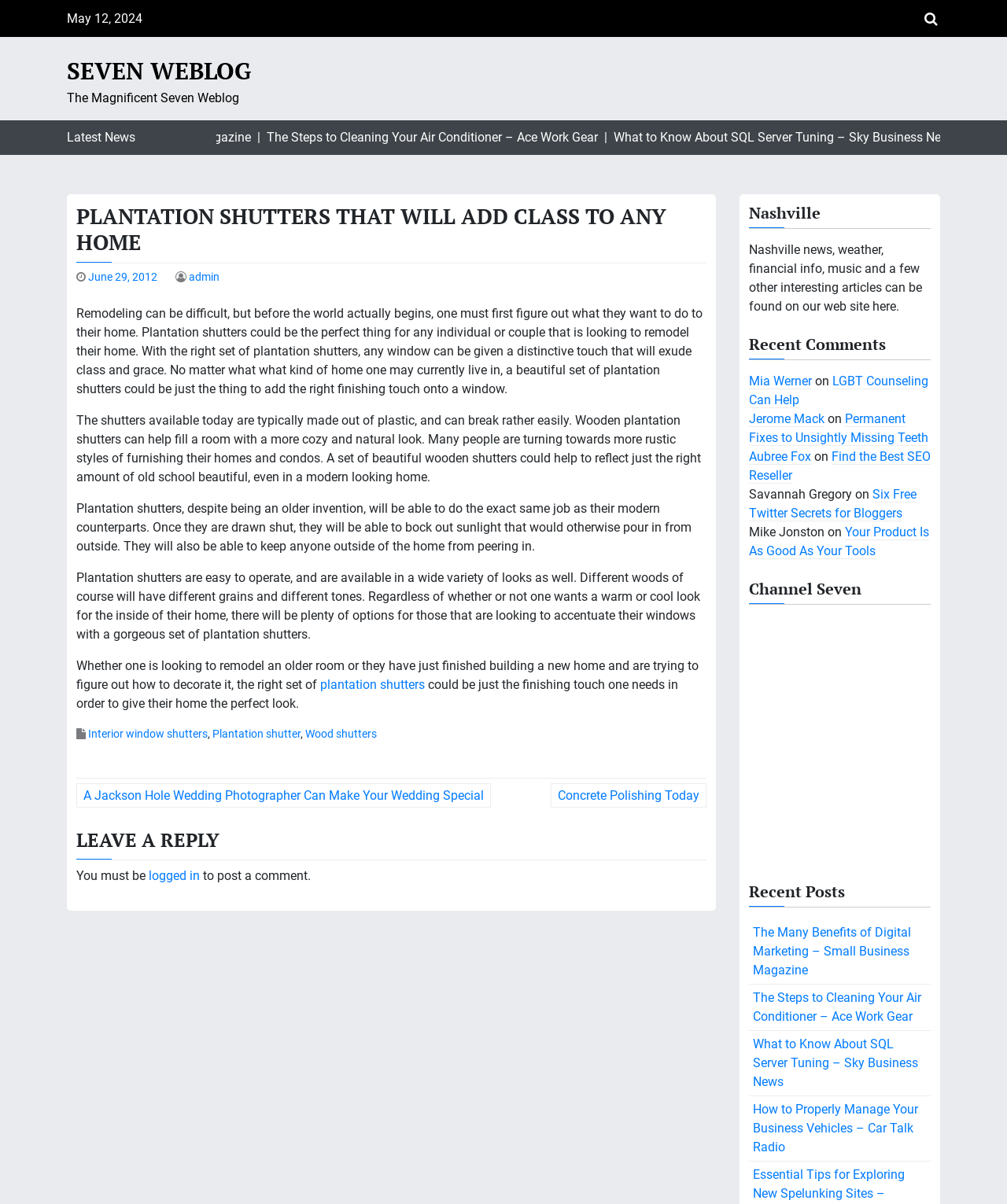Please determine the bounding box coordinates of the element's region to click in order to carry out the following instruction: "Click on the 'Plantation shutters' link". The coordinates should be four float numbers between 0 and 1, i.e., [left, top, right, bottom].

[0.318, 0.563, 0.422, 0.575]